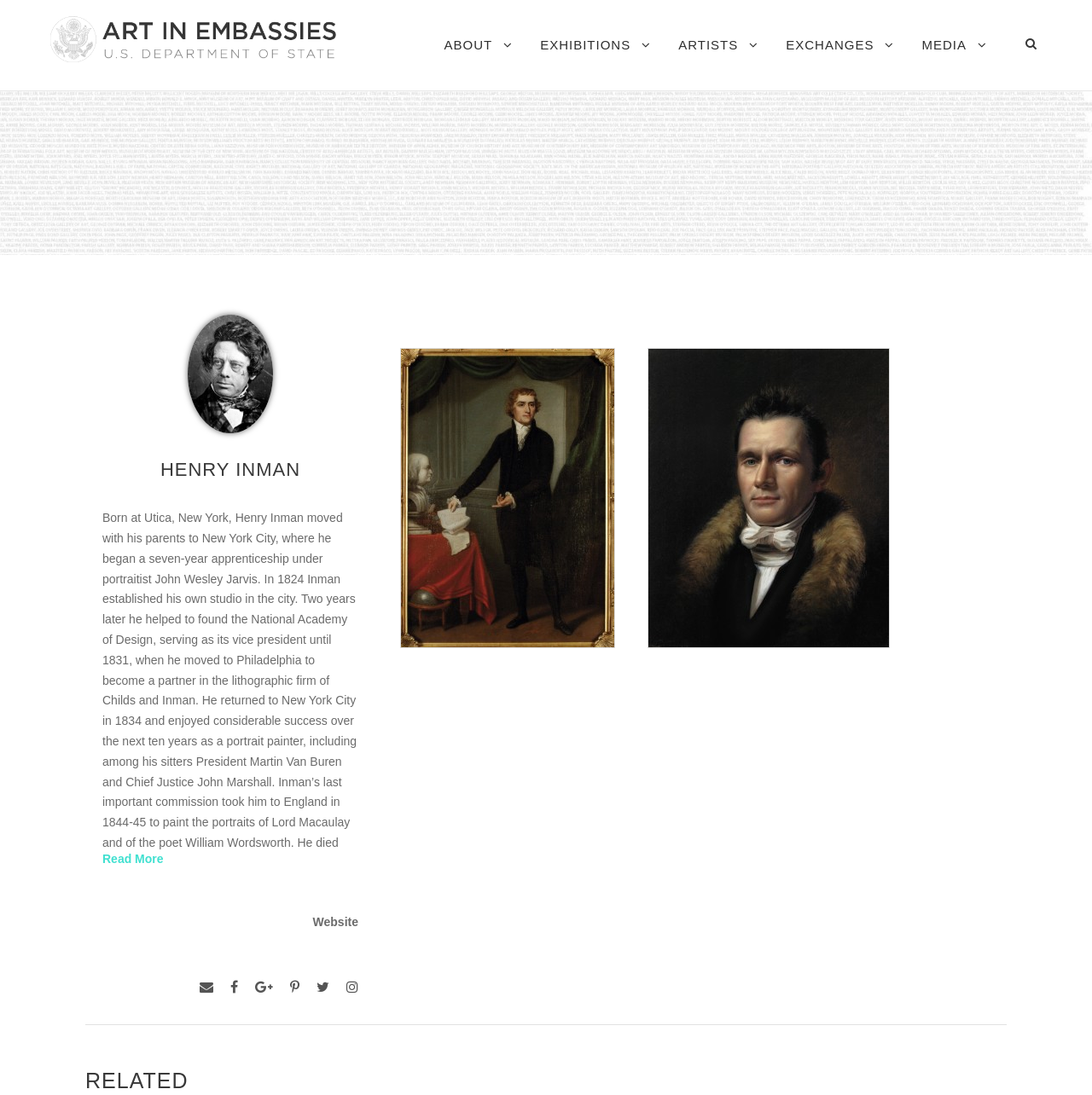Use the information in the screenshot to answer the question comprehensively: What is Henry Inman's profession?

Based on the webpage, Henry Inman is described as a portrait painter, as mentioned in the text 'He enjoyed considerable success over the next ten years as a portrait painter, including among his sitters President Martin Van Buren and Chief Justice John Marshall.'